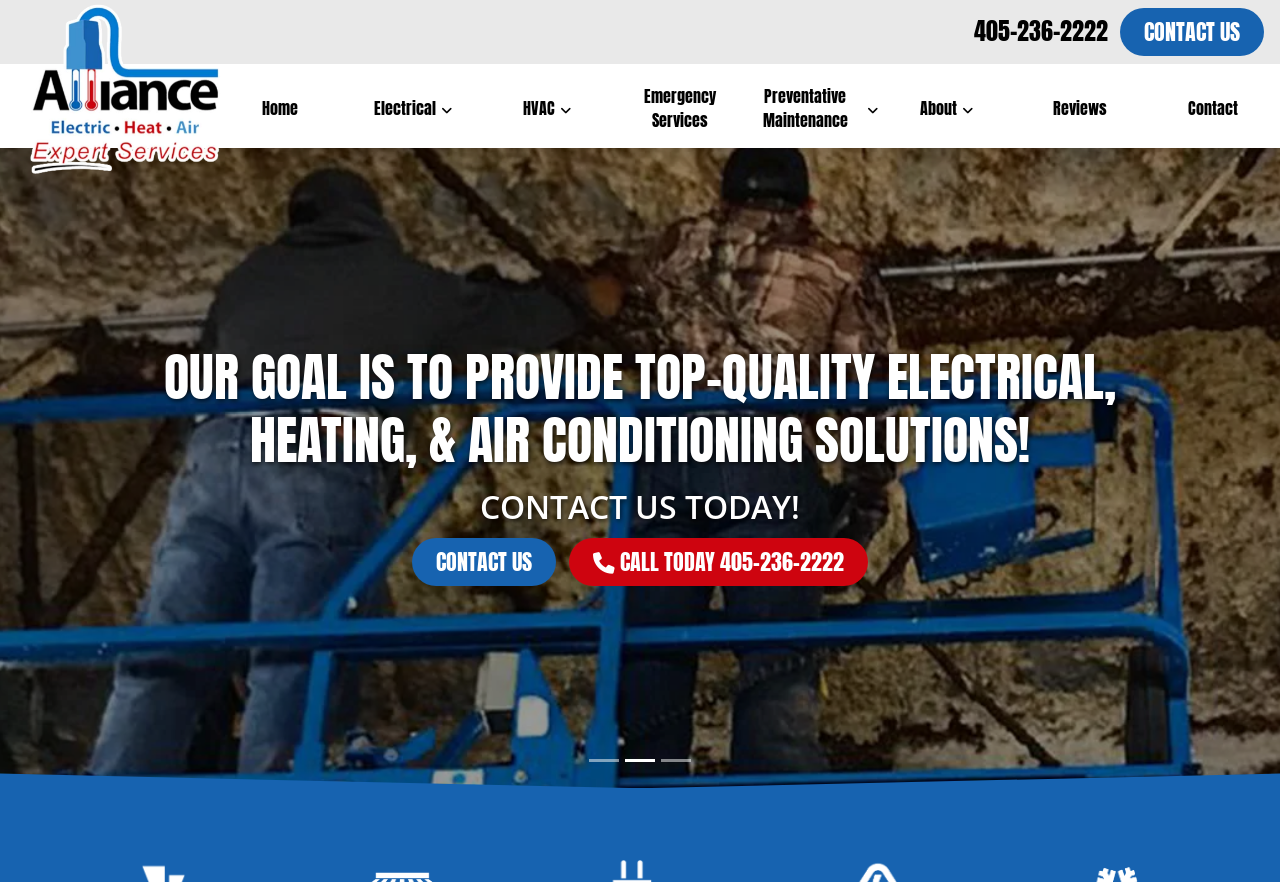Locate the bounding box coordinates of the element you need to click to accomplish the task described by this instruction: "Click the CALL TODAY button".

[0.445, 0.61, 0.678, 0.665]